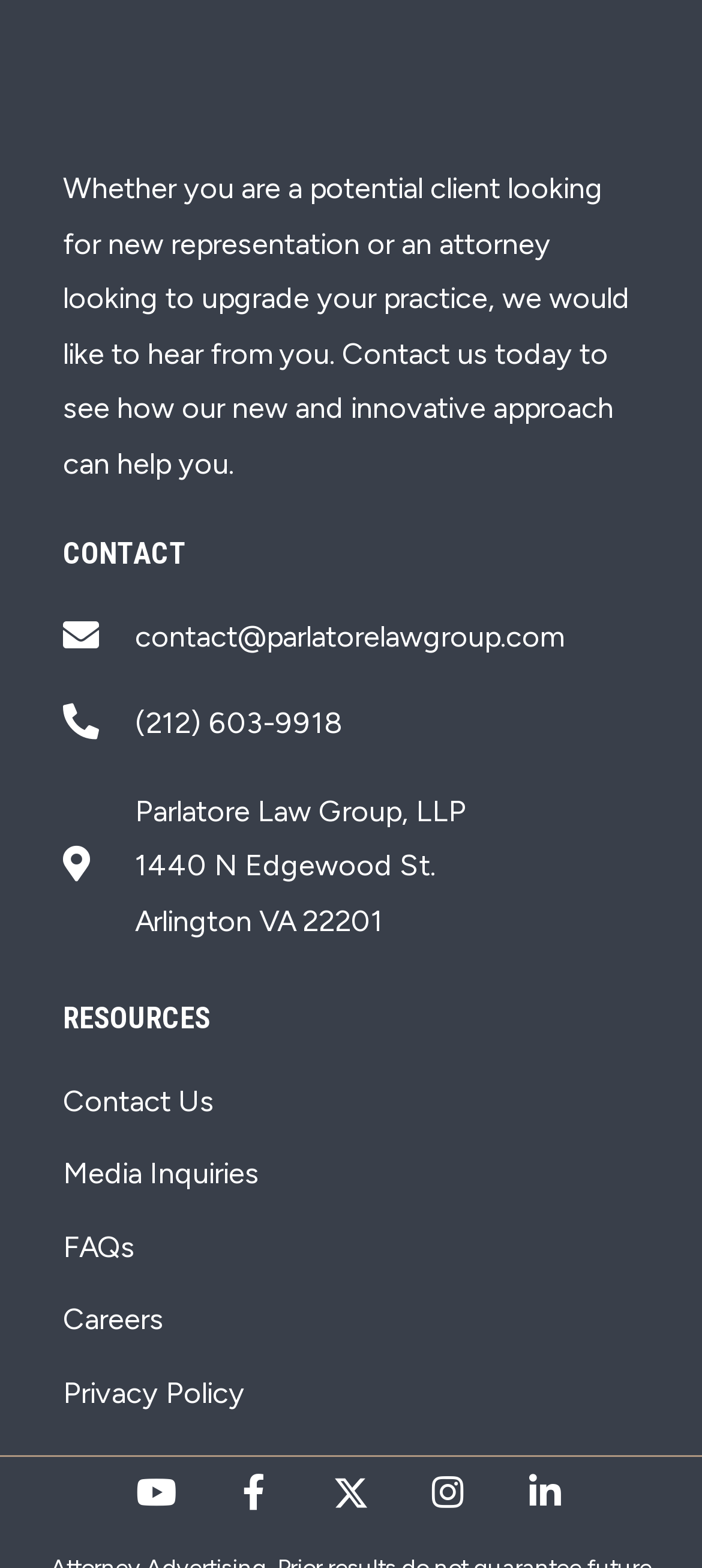Extract the bounding box coordinates for the UI element described by the text: "application procedure". The coordinates should be in the form of [left, top, right, bottom] with values between 0 and 1.

None